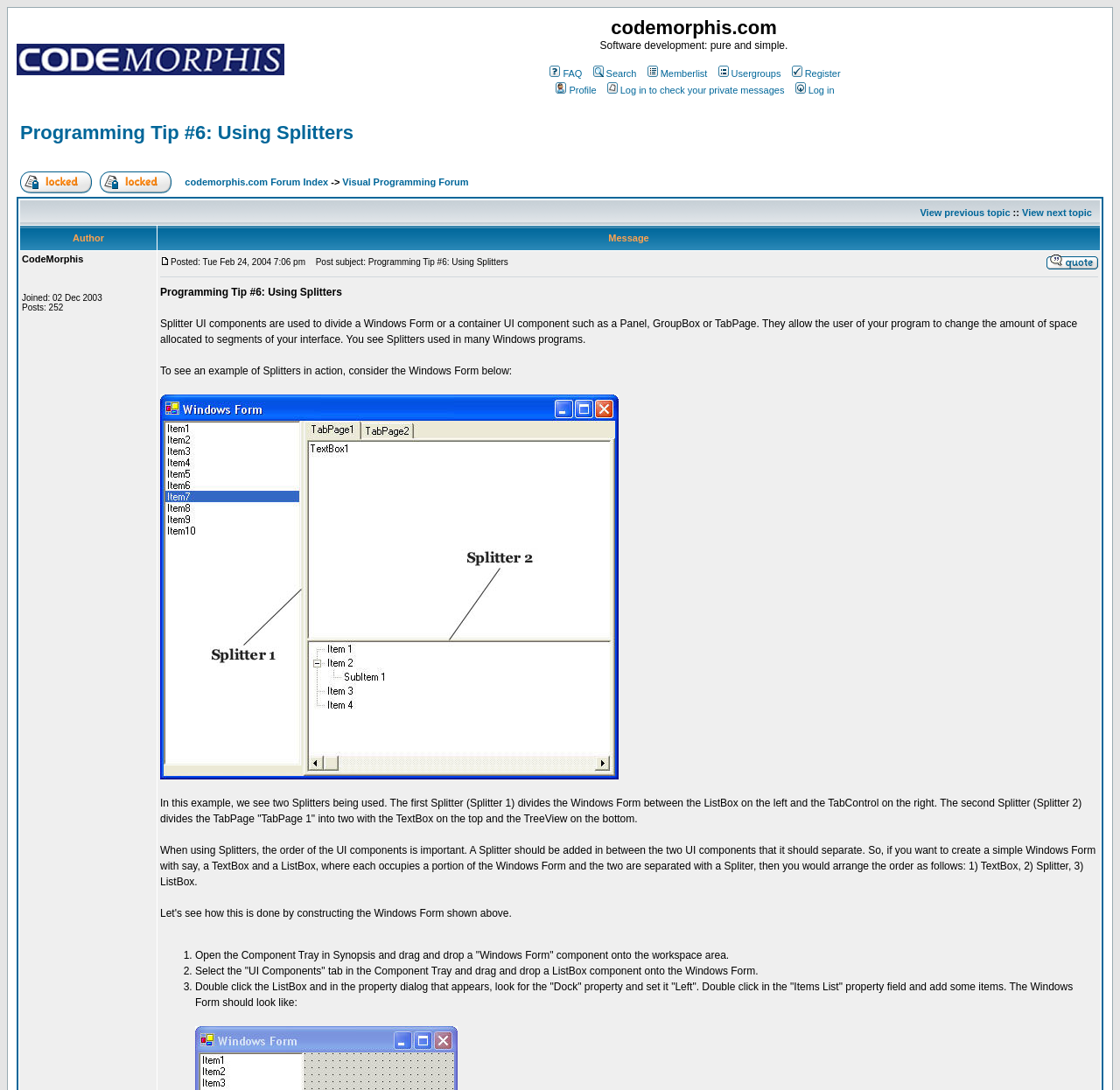What is the topic of this forum?
Look at the screenshot and give a one-word or phrase answer.

Programming Tip #6: Using Splitters